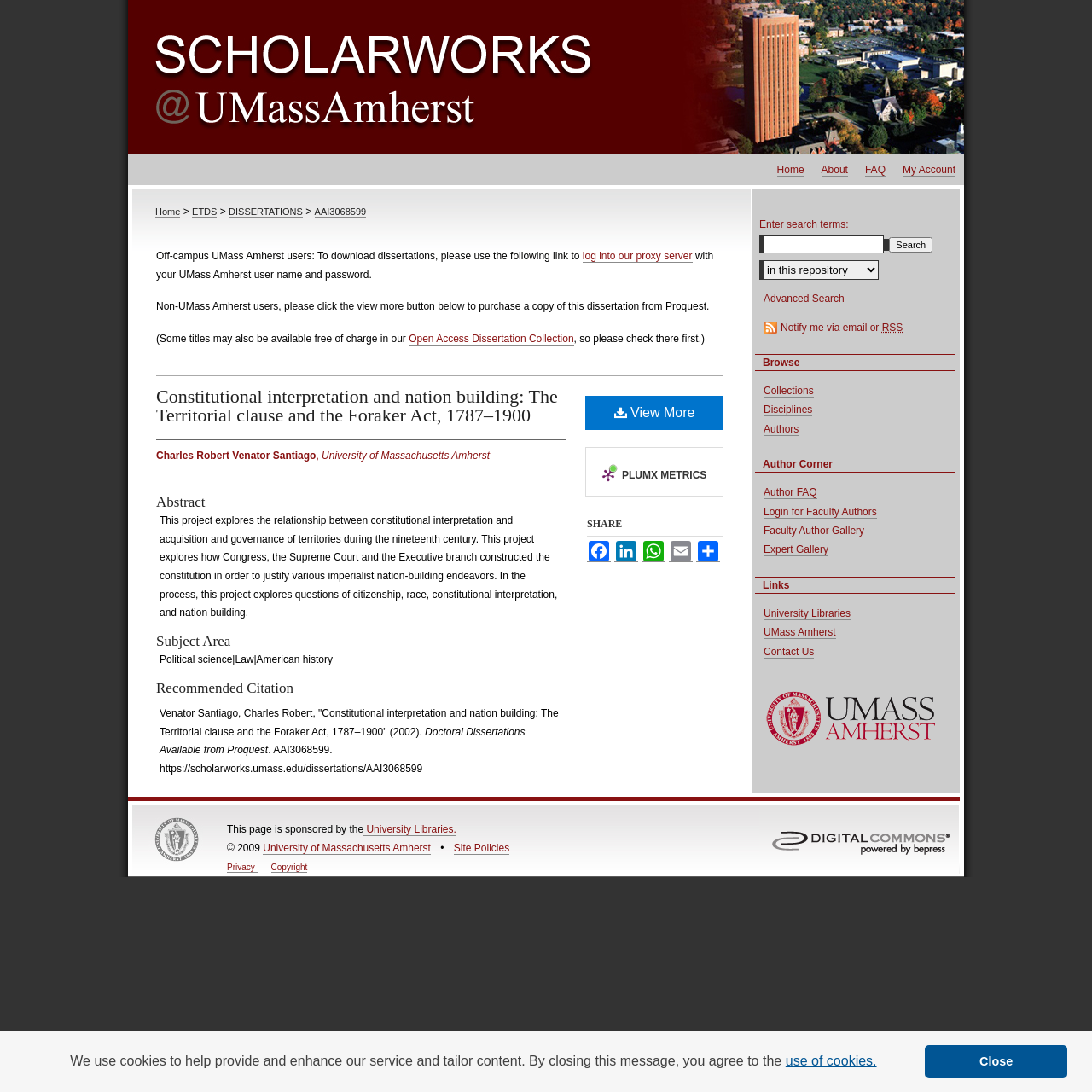Specify the bounding box coordinates of the region I need to click to perform the following instruction: "Search for something". The coordinates must be four float numbers in the range of 0 to 1, i.e., [left, top, right, bottom].

[0.695, 0.216, 0.809, 0.232]